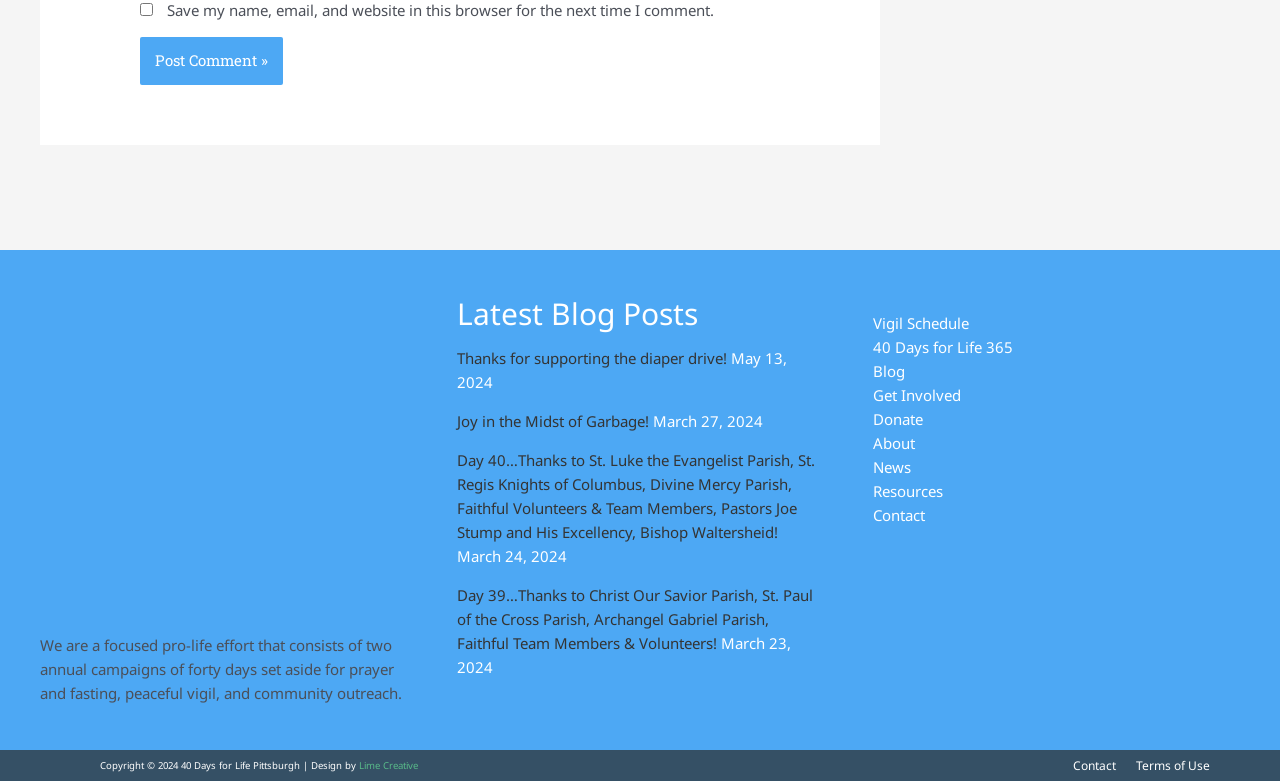Indicate the bounding box coordinates of the element that must be clicked to execute the instruction: "Toggle the Geology Menu". The coordinates should be given as four float numbers between 0 and 1, i.e., [left, top, right, bottom].

None